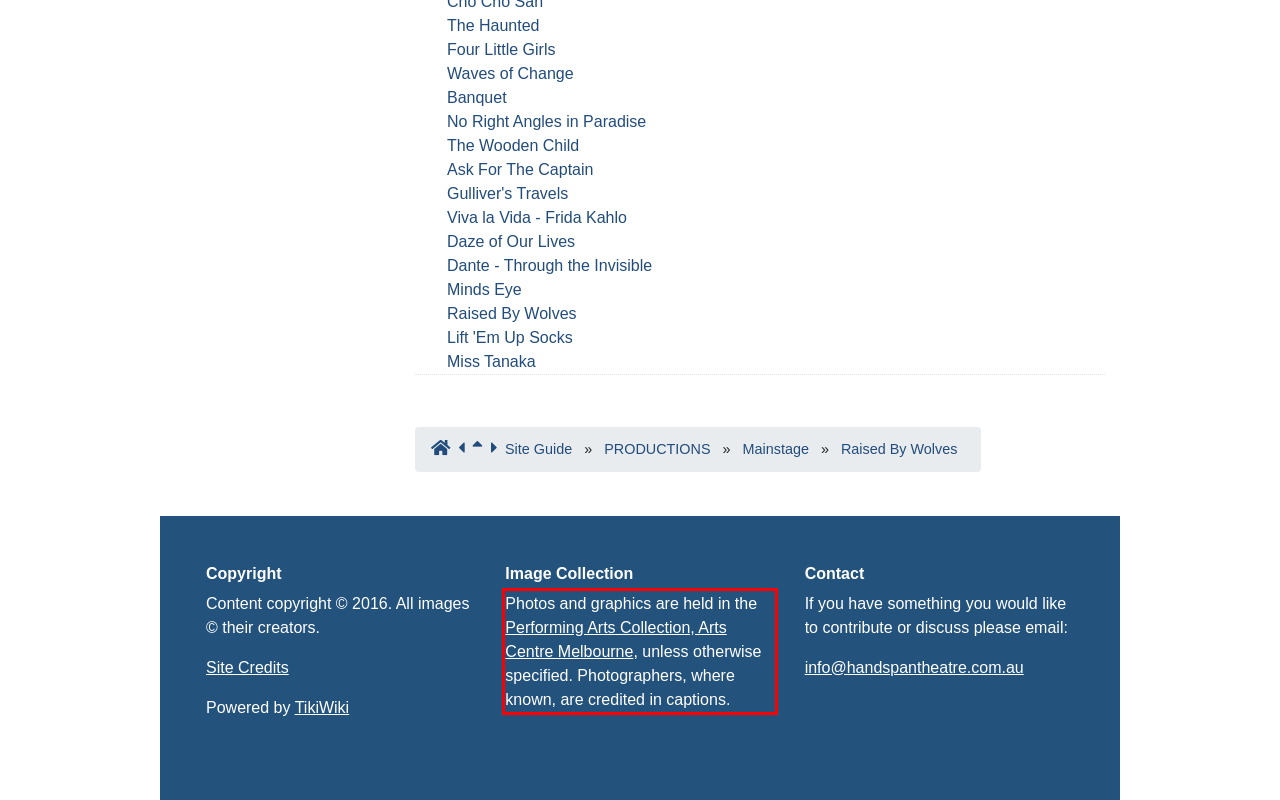Identify the text inside the red bounding box on the provided webpage screenshot by performing OCR.

Photos and graphics are held in the Performing Arts Collection, Arts Centre Melbourne, unless otherwise specified. Photographers, where known, are credited in captions.